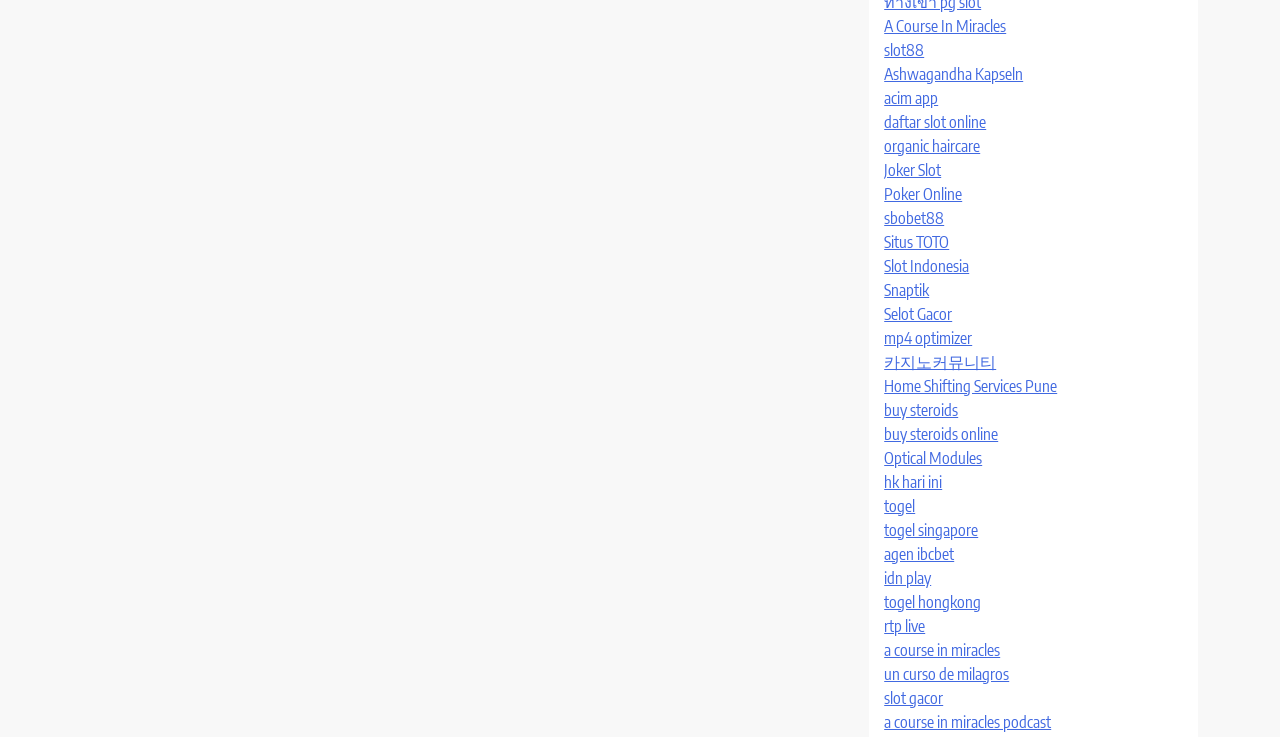Identify the bounding box coordinates of the region that should be clicked to execute the following instruction: "Click on A Course In Miracles link".

[0.691, 0.022, 0.786, 0.049]